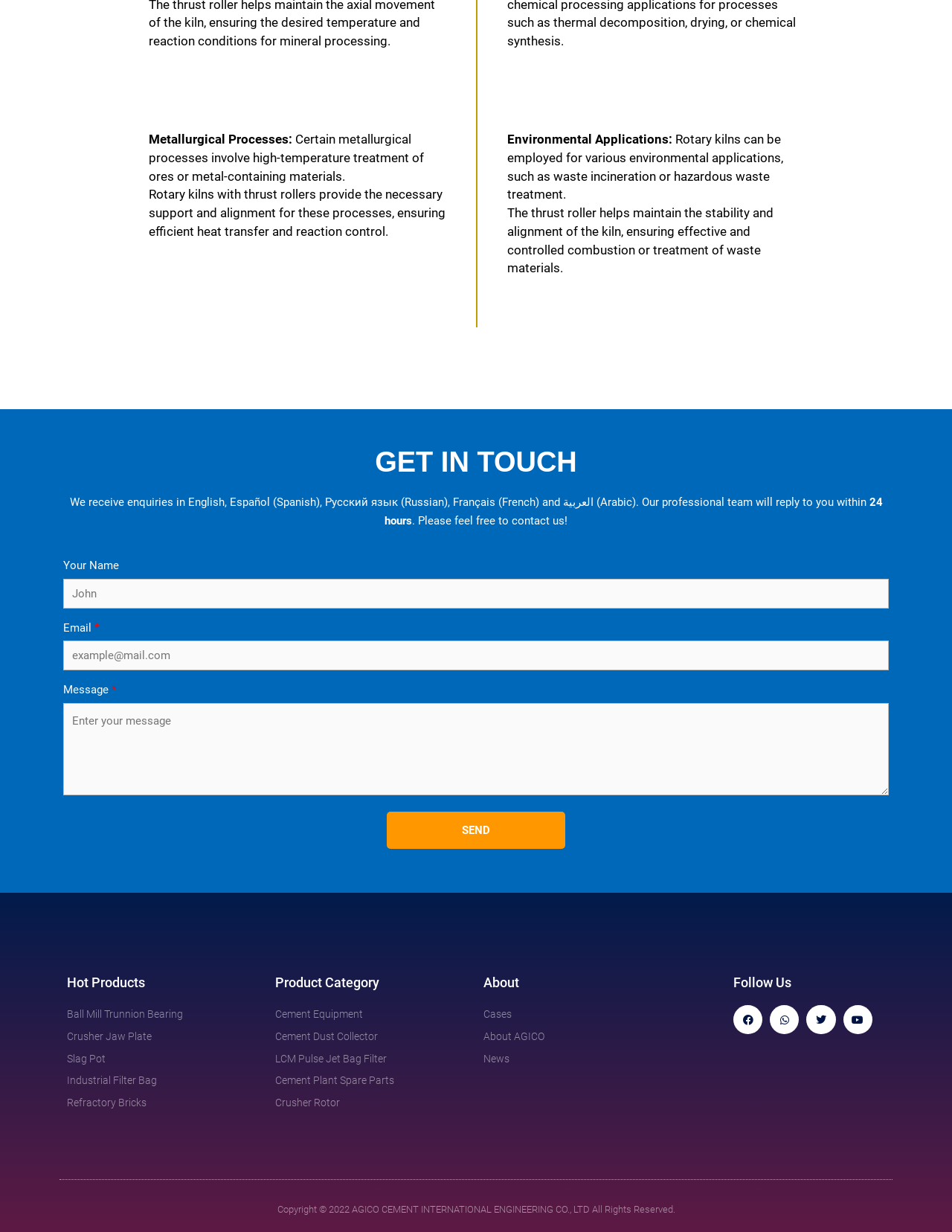Can you find the bounding box coordinates of the area I should click to execute the following instruction: "Click the Send button"?

[0.406, 0.659, 0.594, 0.689]